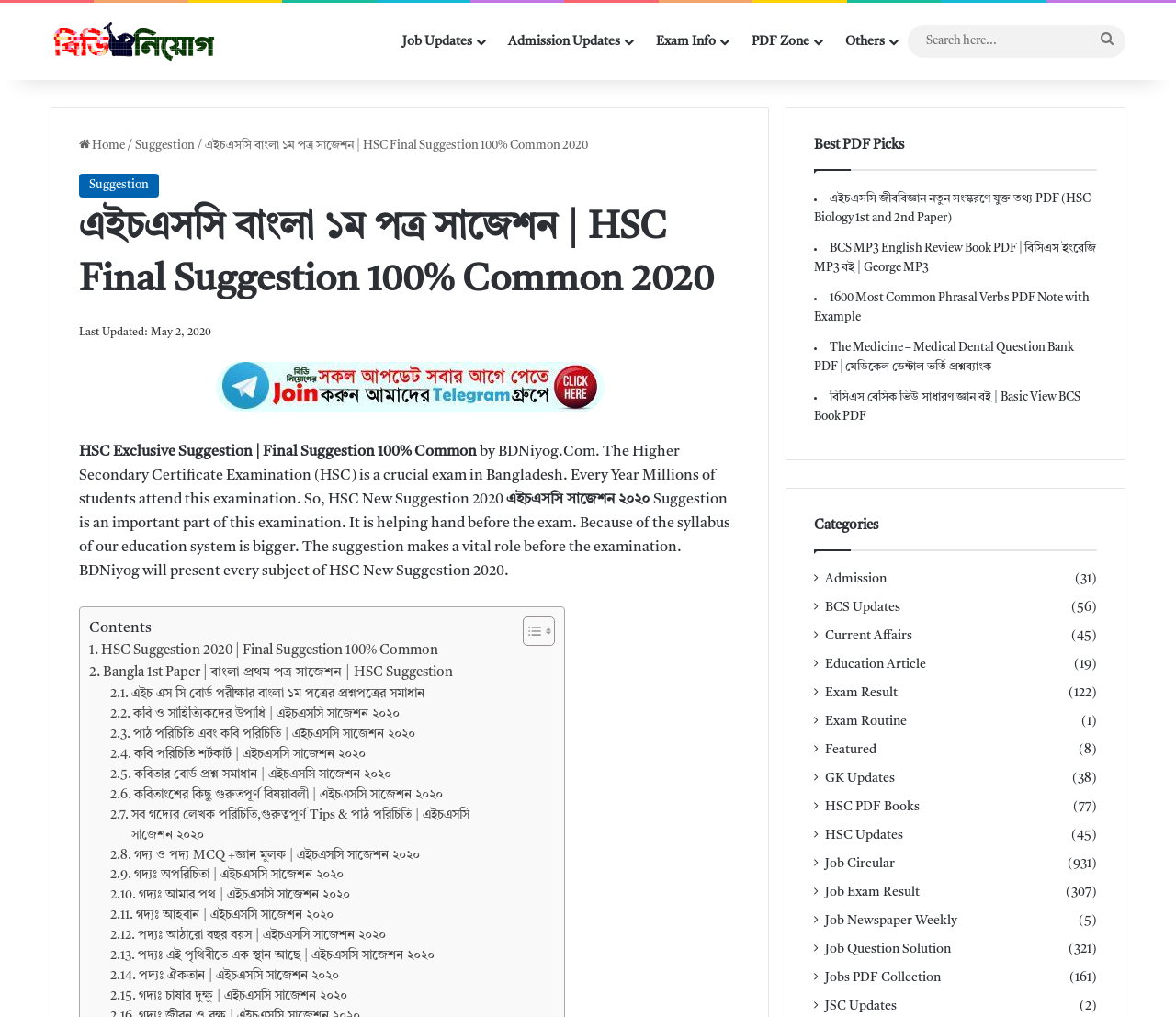Please provide the main heading of the webpage content.

এইচএসসি বাংলা ১ম পত্র সাজেশন | HSC Final Suggestion 100% Common 2020